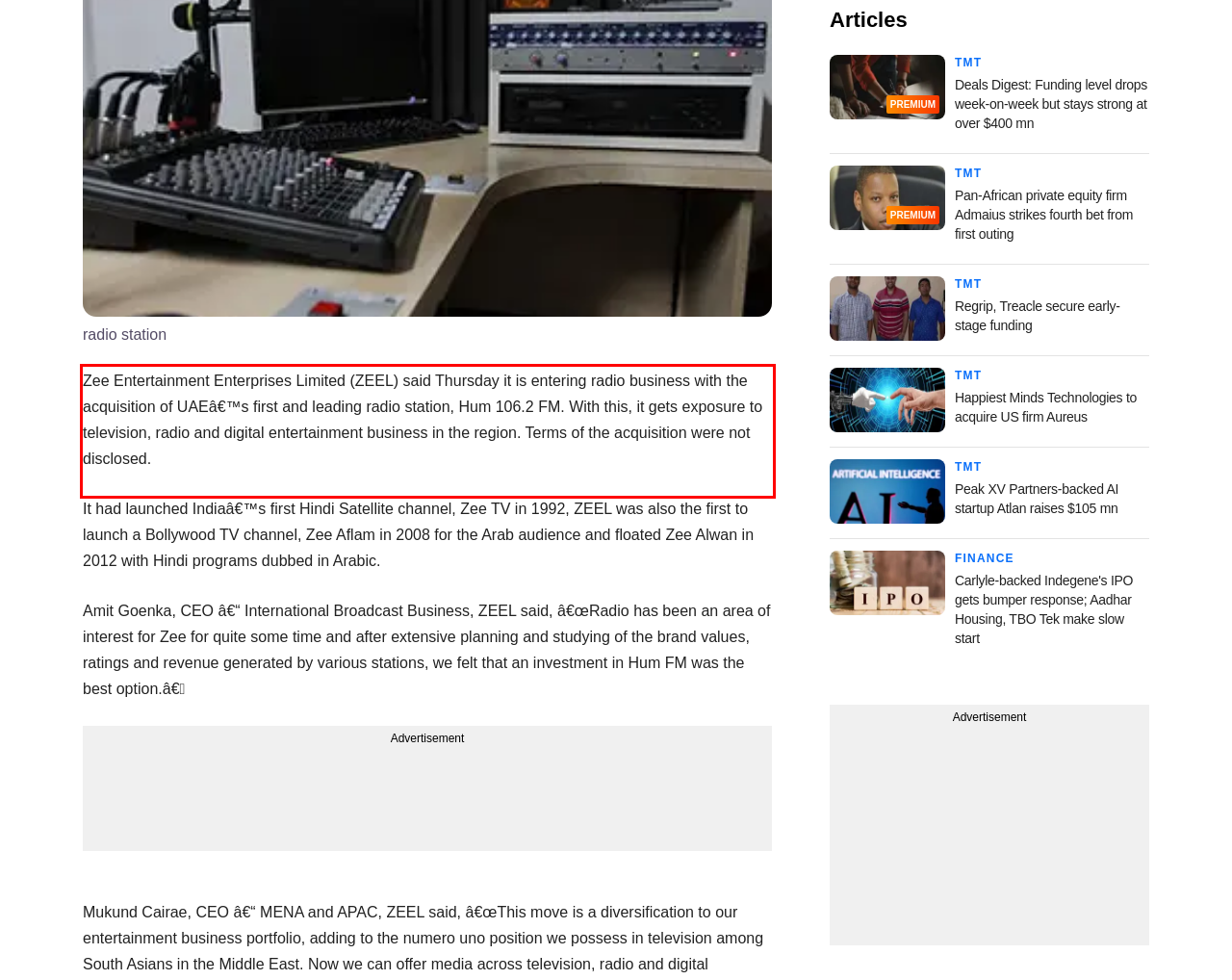You have a webpage screenshot with a red rectangle surrounding a UI element. Extract the text content from within this red bounding box.

Zee Entertainment Enterprises Limited (ZEEL) said Thursday it is entering radio business with the acquisition of UAEâ€™s first and leading radio station, Hum 106.2 FM. With this, it gets exposure to television, radio and digital entertainment business in the region. Terms of the acquisition were not disclosed.